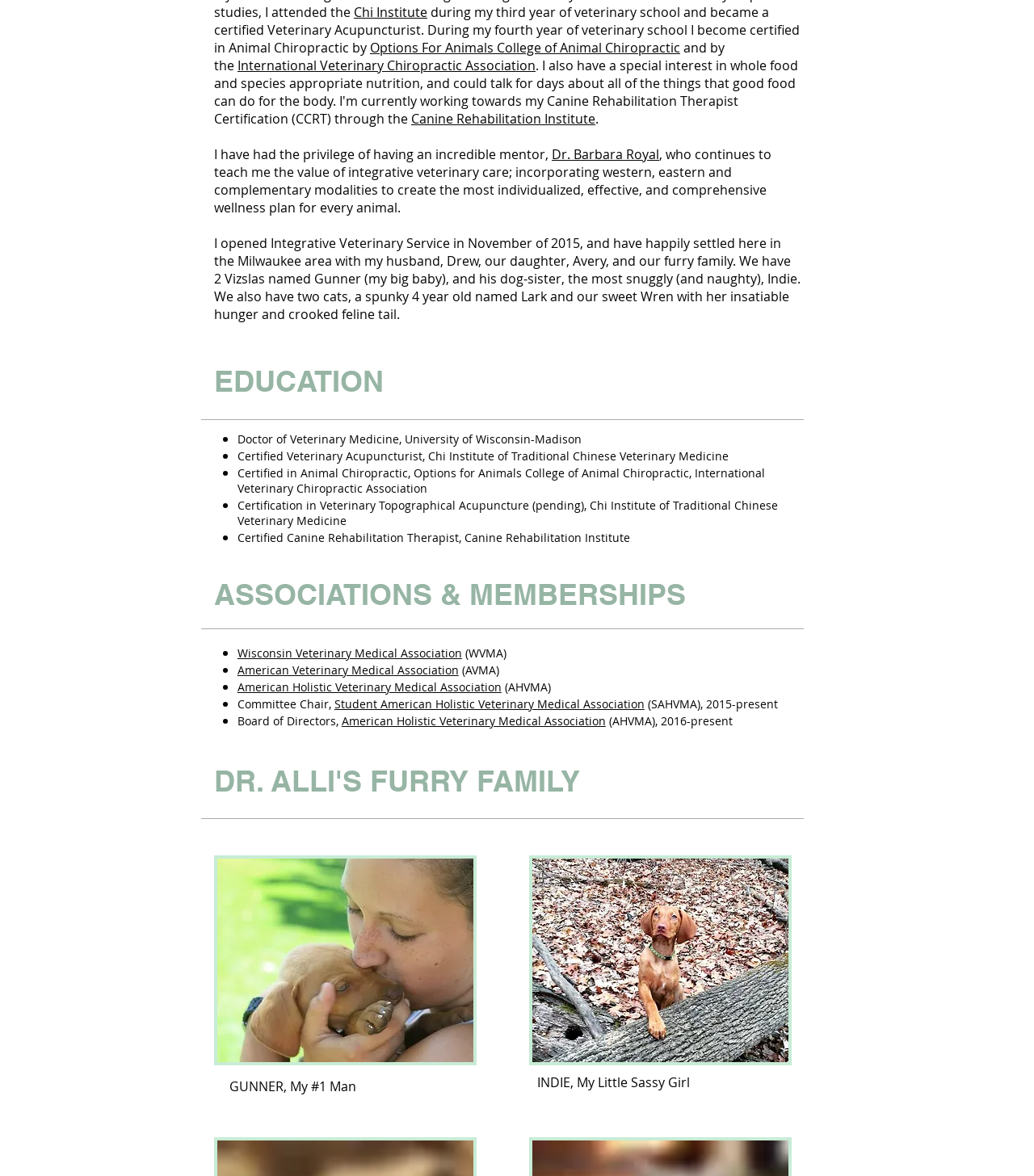Provide the bounding box coordinates, formatted as (top-left x, top-left y, bottom-right x, bottom-right y), with all values being floating point numbers between 0 and 1. Identify the bounding box of the UI element that matches the description: permalink

None